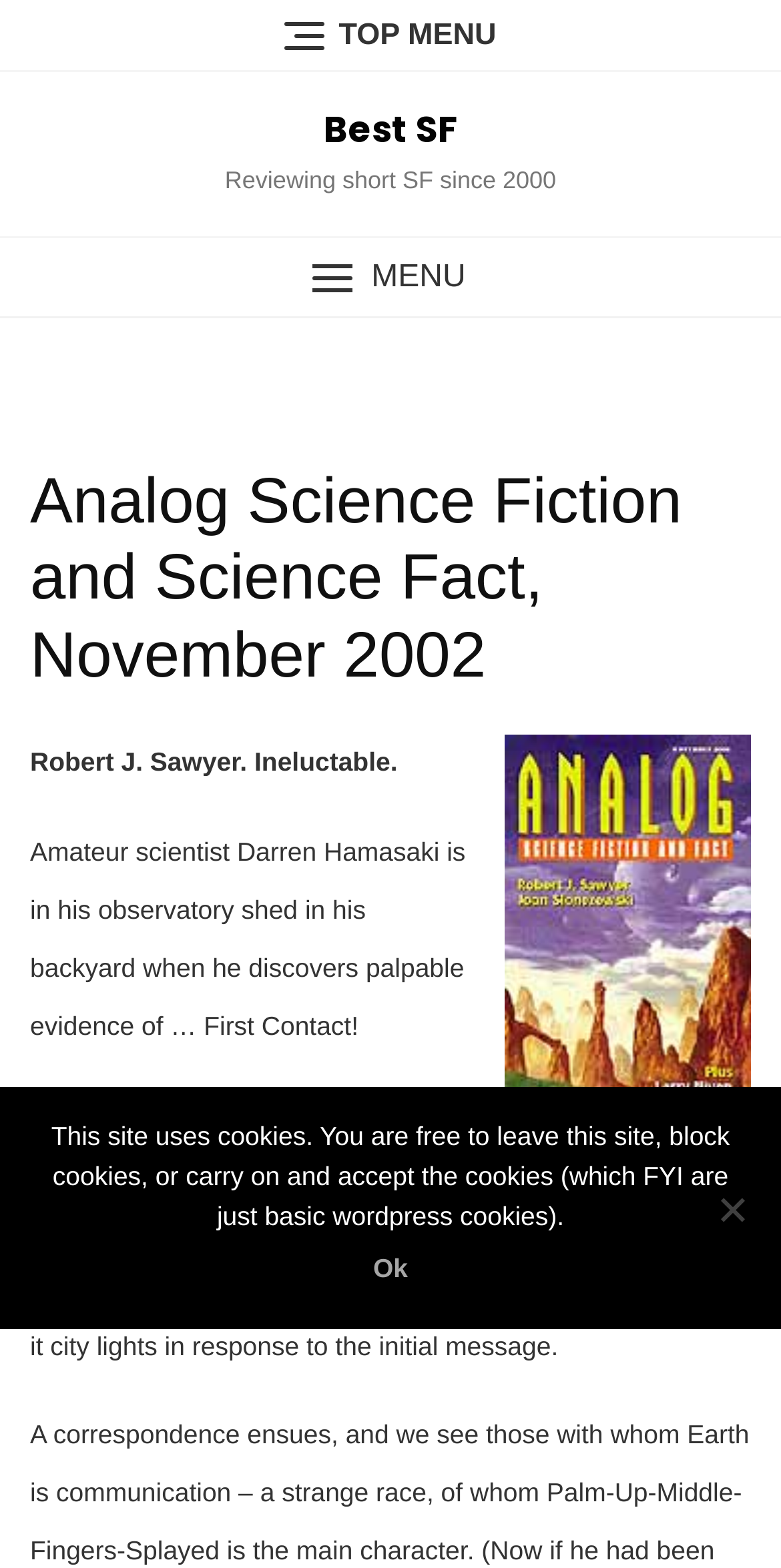Where does the scientist go after his discovery?
Based on the image, please offer an in-depth response to the question.

According to the text 'He makes contact with the Central Bureau for Astronomical Telegrams of the International Astronomical Union. His fame increases following his discovery and he finds himself in Las Vegas as that city blinks it city lights in response to the initial message.', the scientist goes to Las Vegas after his discovery.